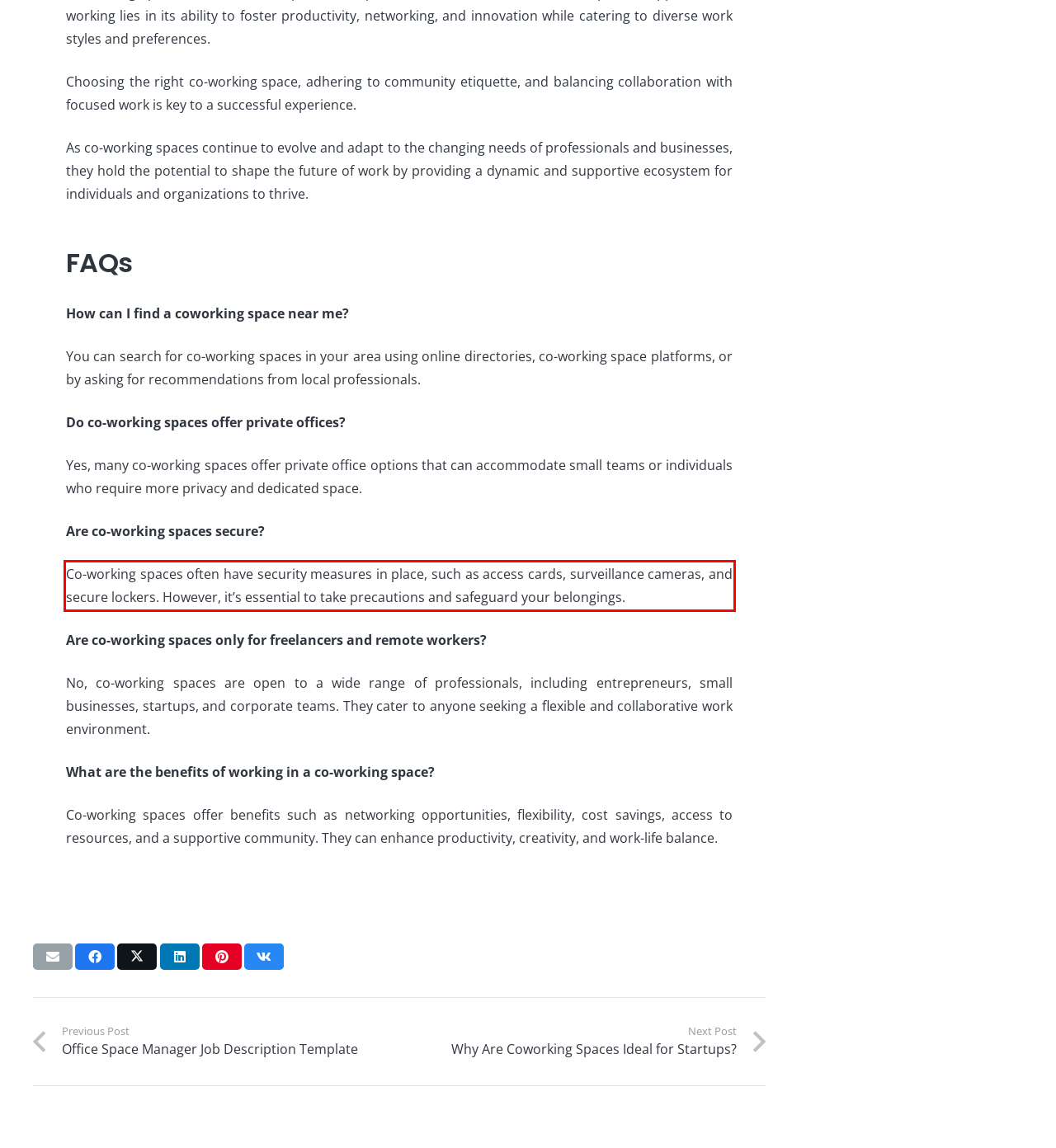Using the provided webpage screenshot, recognize the text content in the area marked by the red bounding box.

Co-working spaces often have security measures in place, such as access cards, surveillance cameras, and secure lockers. However, it’s essential to take precautions and safeguard your belongings.